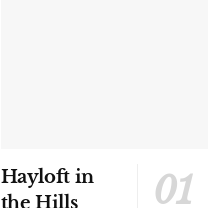Elaborate on the contents of the image in a comprehensive manner.

The image presents a charming depiction related to a featured article titled "01 Hayloft in the Hills." This visually engaging element is situated prominently within the webpage, drawing attention to a newly available AirBnB option. The layout emphasizes the cozy and inviting nature of the hayloft, suggesting a rustic retreat amidst a serene backdrop. Accompanying text underneath highlights its significance as the first entry in a collection of popular articles, capturing readers' interest in unique lodging experiences. The overall design integrates a clean aesthetic that enhances the article's appeal, making it an enticing choice for prospective travelers seeking a picturesque getaway.